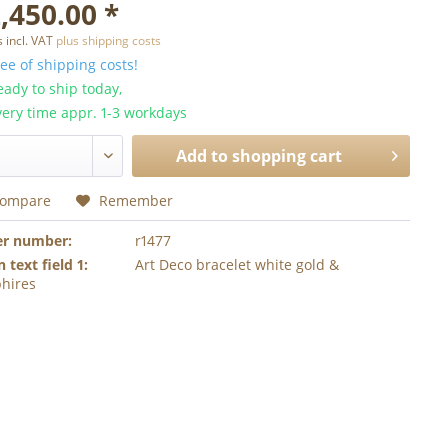Describe all the important aspects and features visible in the image.

The image showcases a luxurious bracelet named "SAPPHIRES IN THE SKY," emphasizing its exquisite Art Deco design crafted from white gold and adorned with sapphires. It is priced at €2,450.00, inclusive of VAT and free shipping costs. The product is ready for immediate dispatch, with a delivery estimate of 1-3 business days. Below the price, there is an "Add to shopping cart" button, inviting customers to make a purchase. Additional options include comparing the product and saving it for later. It also features a product identification number (r1477) for reference. A brief description highlights the elegant craftsmanship of this standout piece.